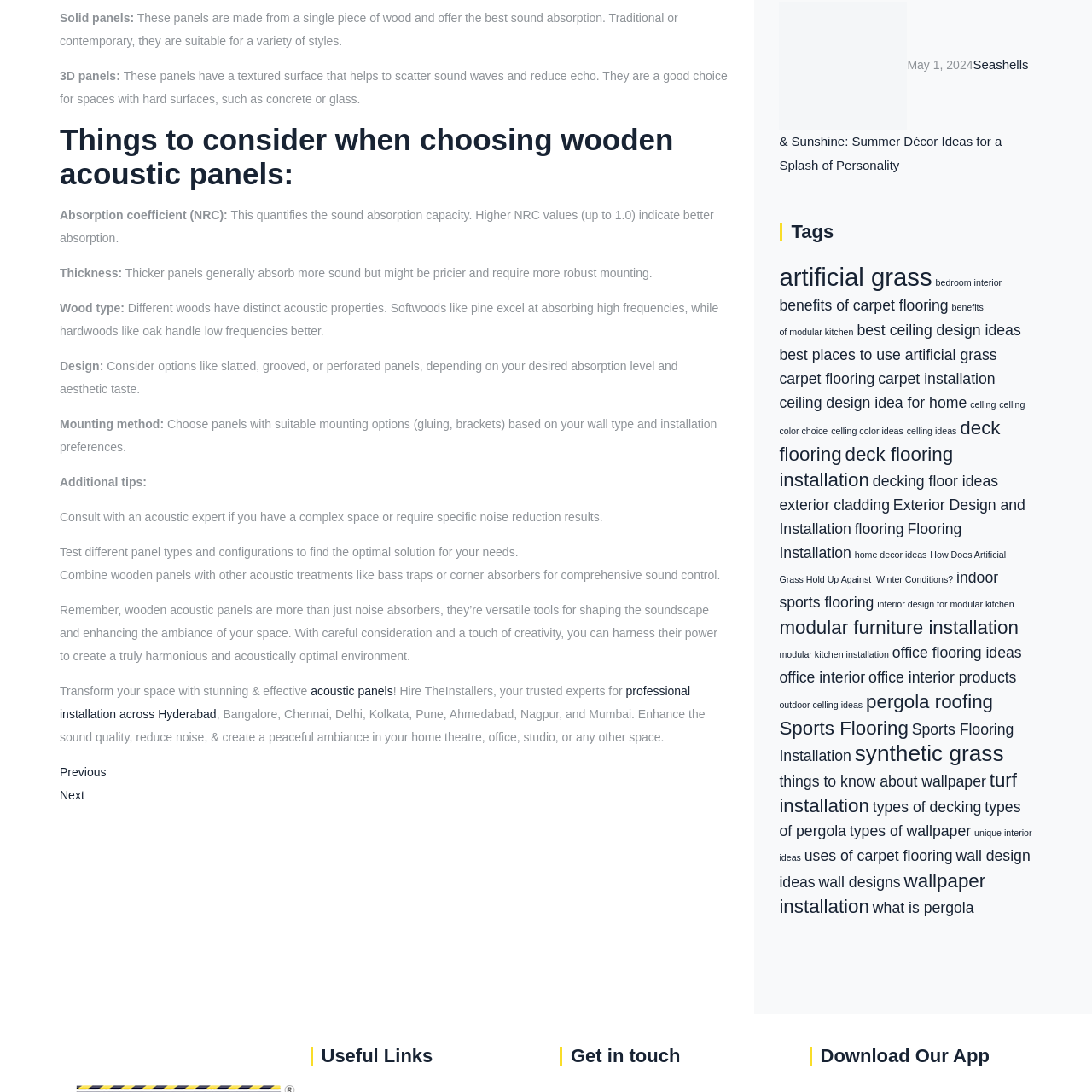Please provide the bounding box coordinates for the element that needs to be clicked to perform the instruction: "Click on 'Next'". The coordinates must consist of four float numbers between 0 and 1, formatted as [left, top, right, bottom].

[0.055, 0.722, 0.077, 0.734]